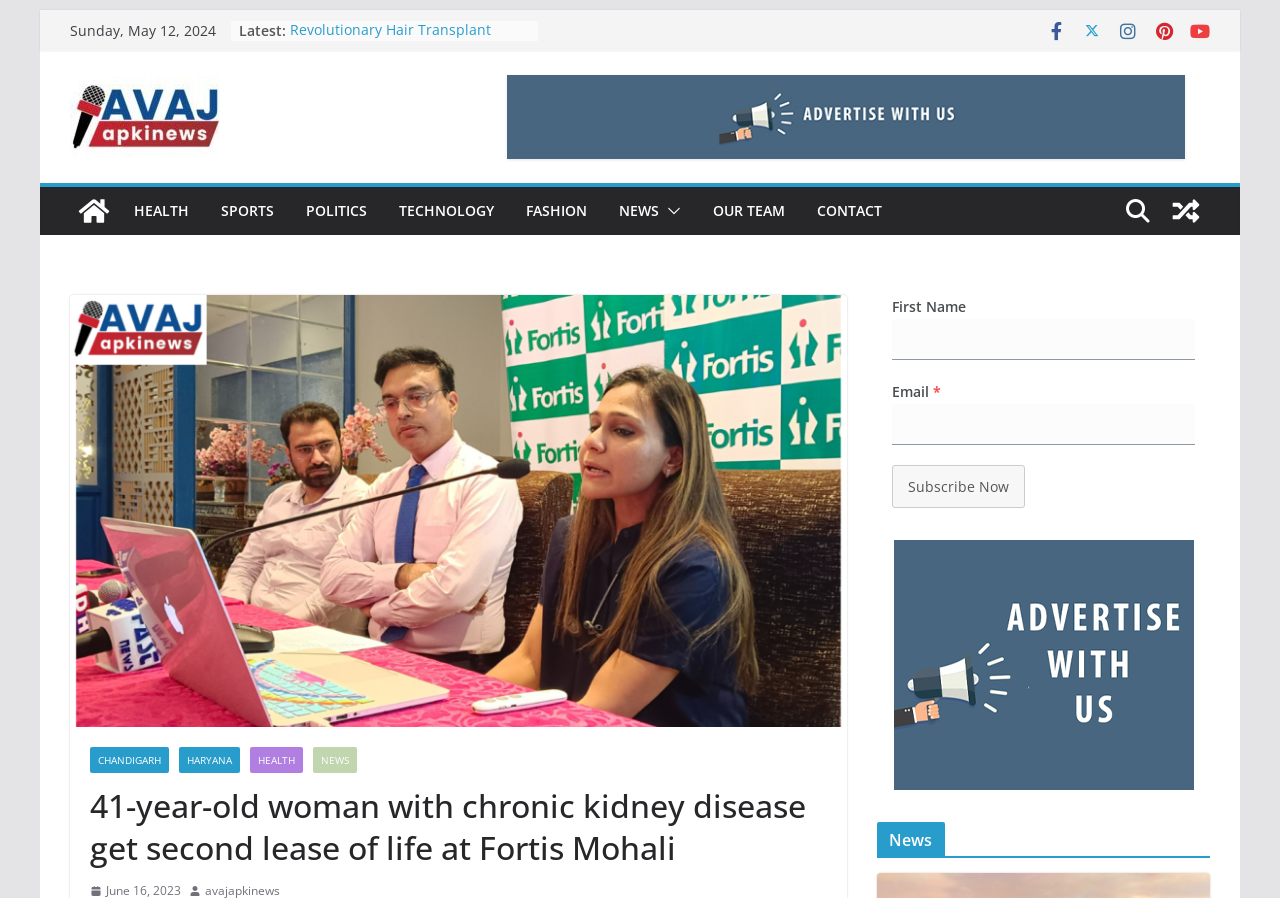Show the bounding box coordinates for the HTML element described as: "title="Avaj Apki News"".

[0.055, 0.208, 0.092, 0.262]